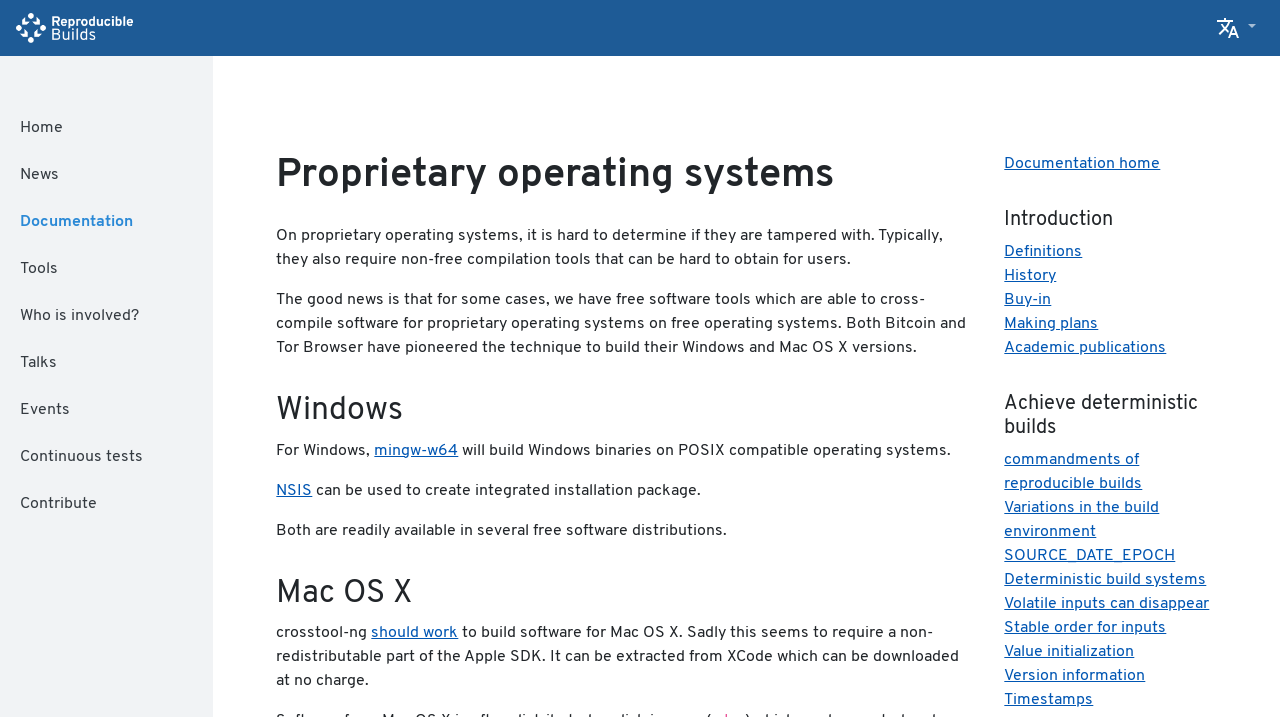Please find the bounding box for the UI element described by: "Contribute".

[0.016, 0.692, 0.076, 0.714]